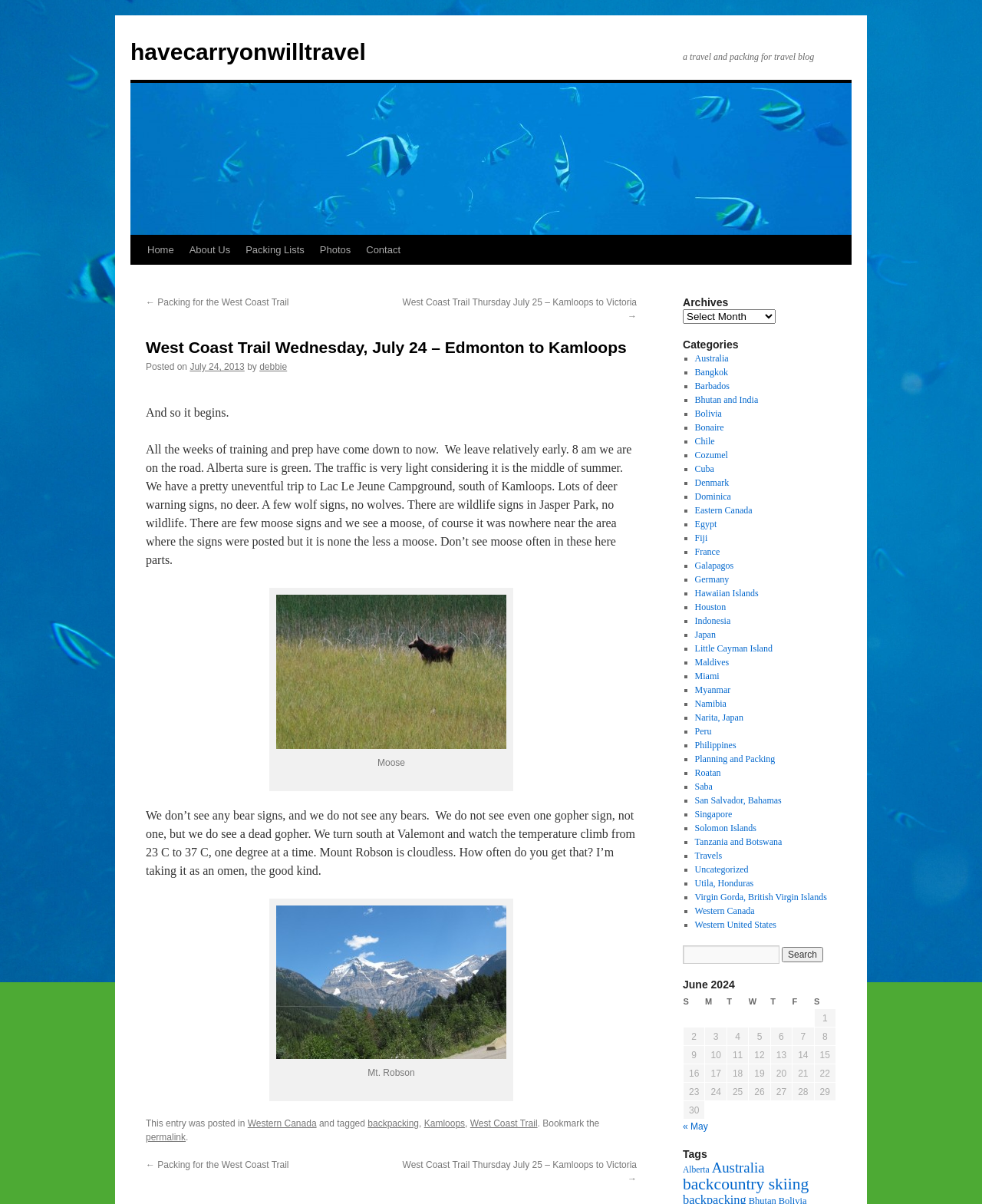Please find and report the bounding box coordinates of the element to click in order to perform the following action: "Read the 'West Coast Trail Thursday July 25 – Kamloops to Victoria' article". The coordinates should be expressed as four float numbers between 0 and 1, in the format [left, top, right, bottom].

[0.41, 0.247, 0.648, 0.267]